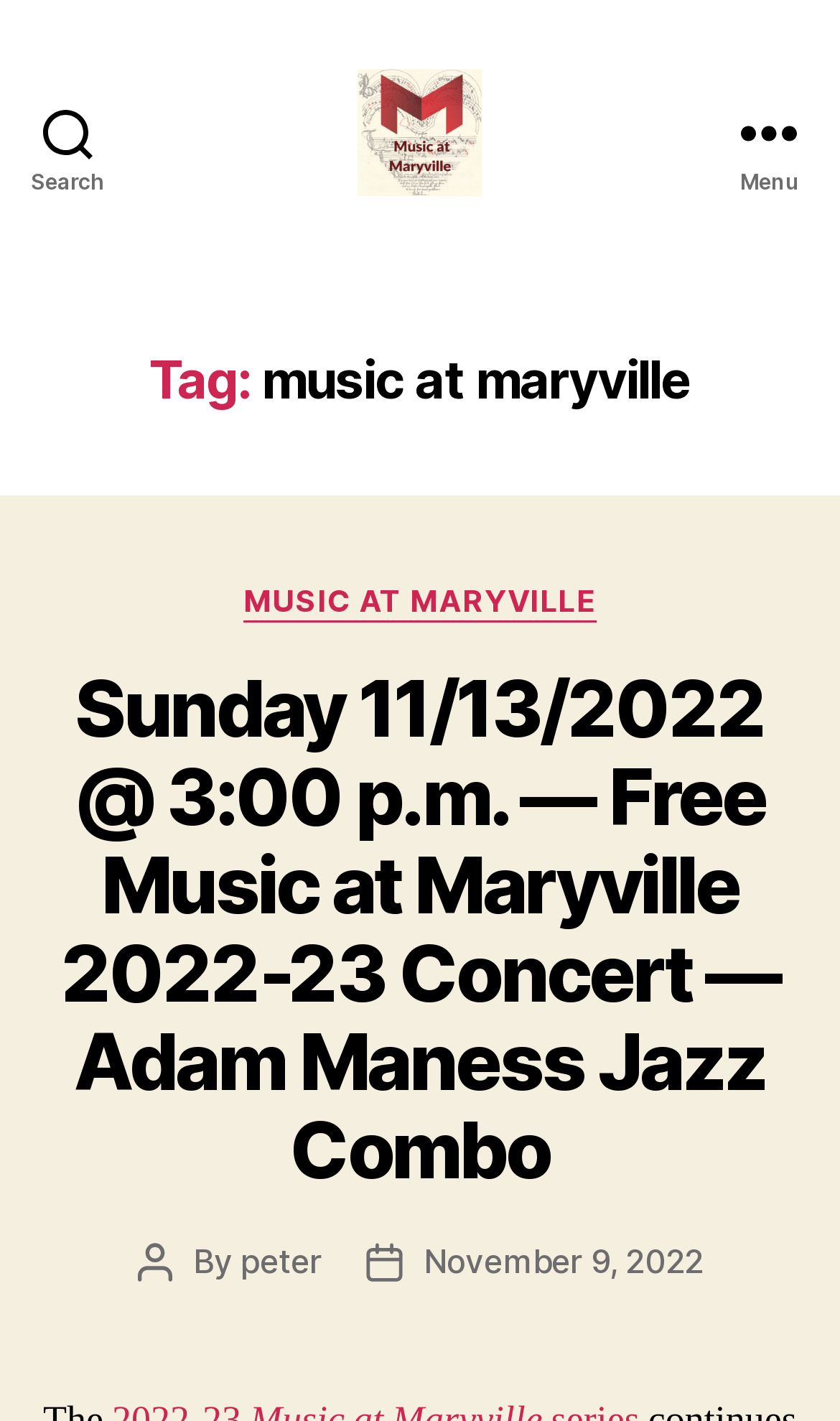Locate and provide the bounding box coordinates for the HTML element that matches this description: "Report a Complaint".

None